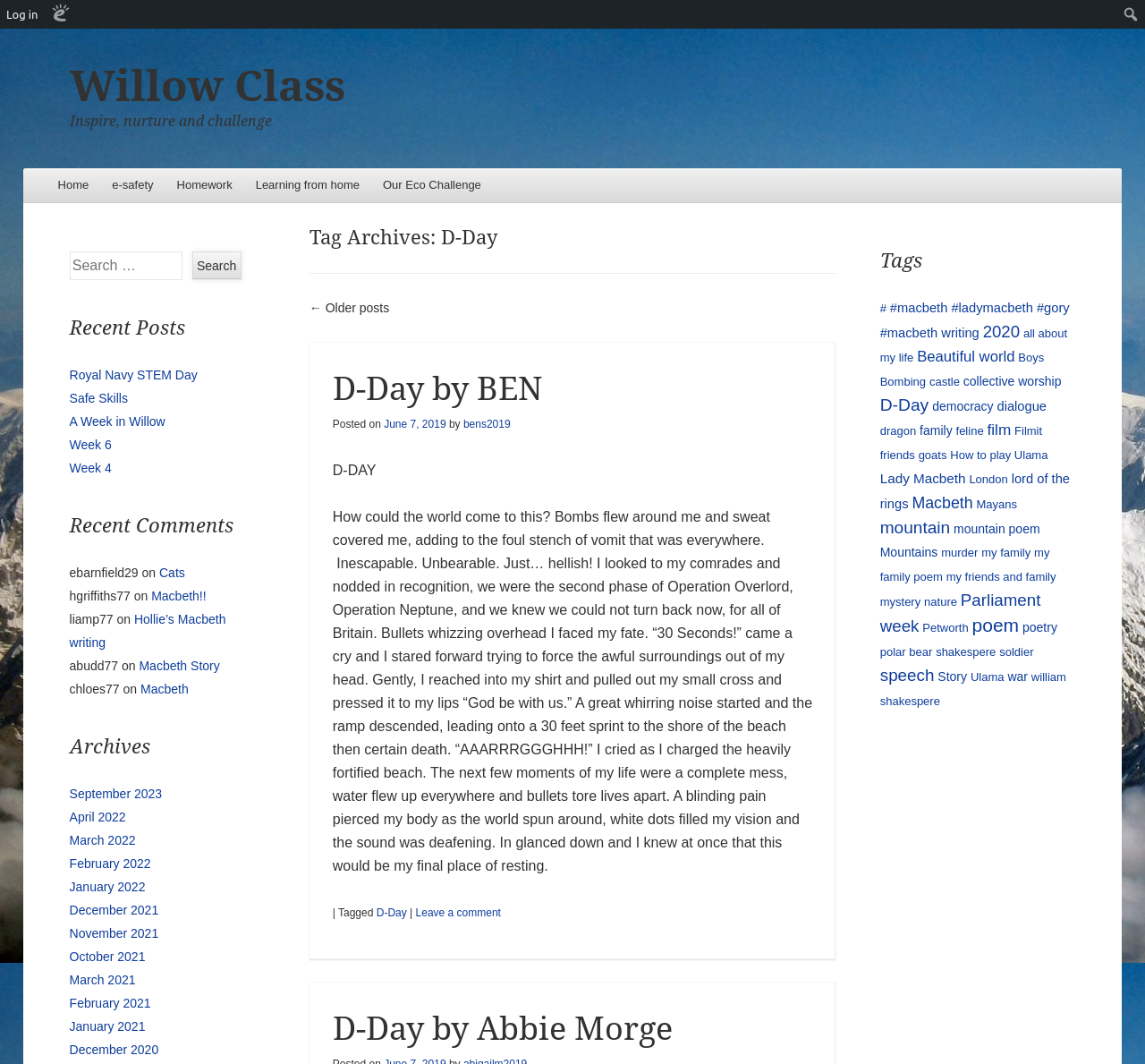Identify the bounding box coordinates for the region to click in order to carry out this instruction: "Read the post 'D-Day by BEN'". Provide the coordinates using four float numbers between 0 and 1, formatted as [left, top, right, bottom].

[0.29, 0.347, 0.473, 0.383]